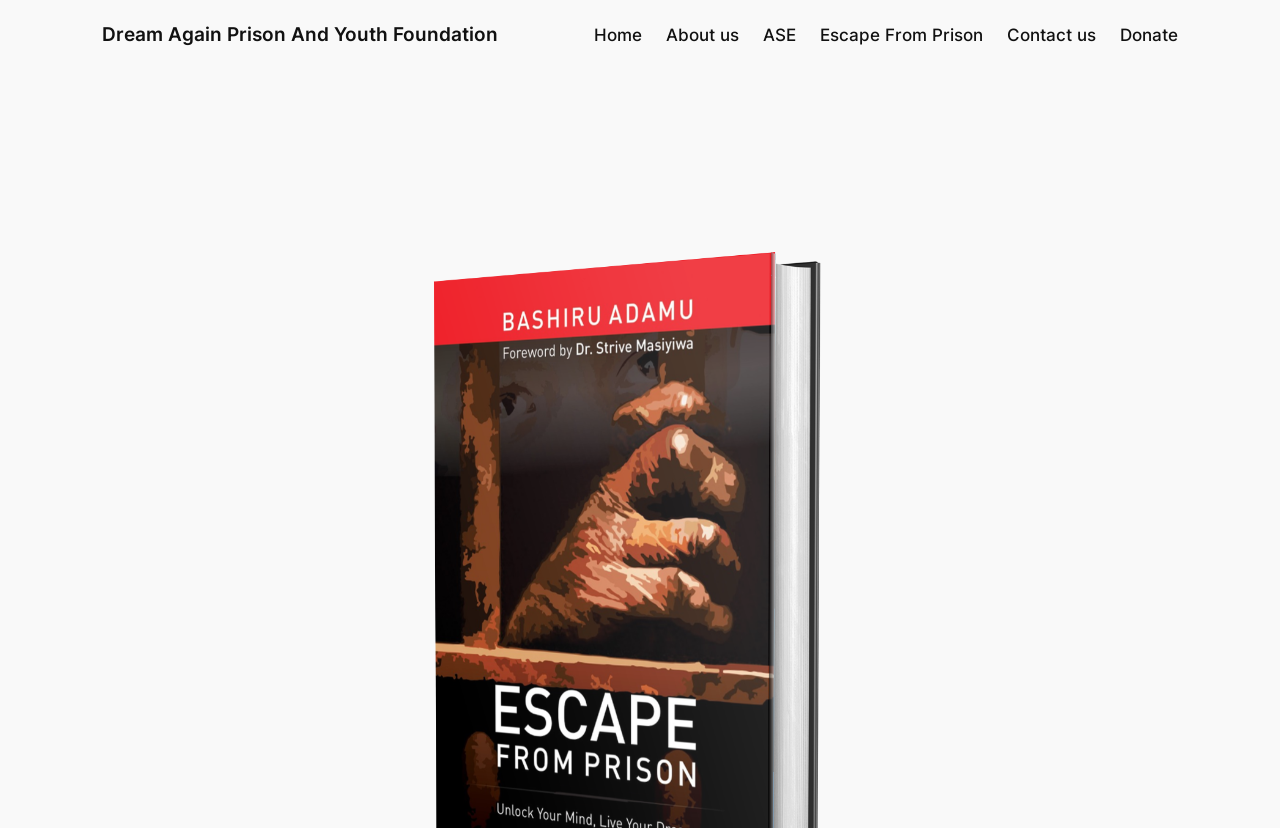Respond to the question below with a single word or phrase:
What is the name of the foundation mentioned?

Dream Again Prison And Youth Foundation